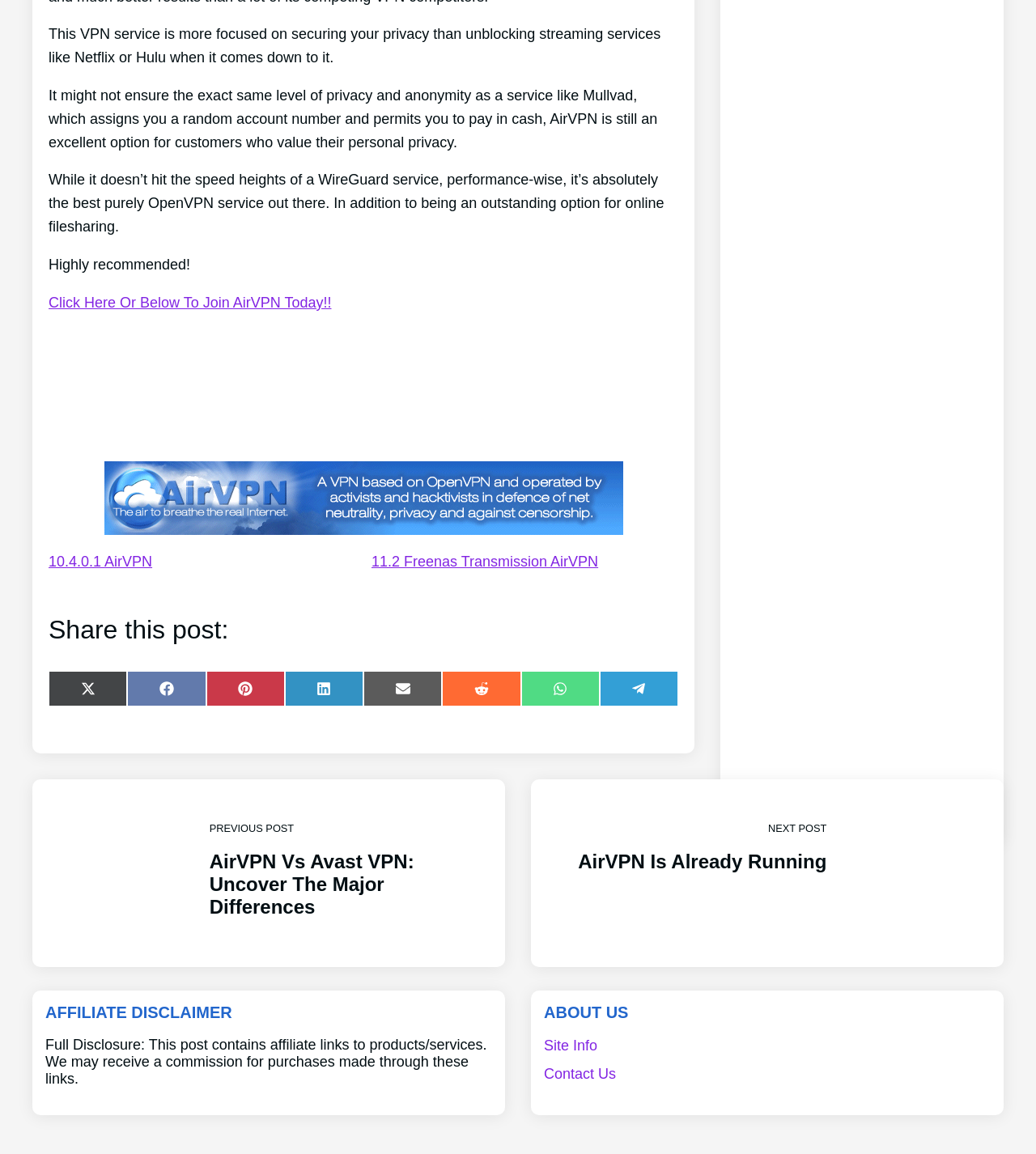What is the purpose of the 'Share this post' section?
Please respond to the question with a detailed and informative answer.

The 'Share this post' section appears to be a collection of links to share the webpage on various social media platforms, including Twitter, Facebook, Pinterest, and others. This suggests that the author wants to make it easy for readers to share the content with others.